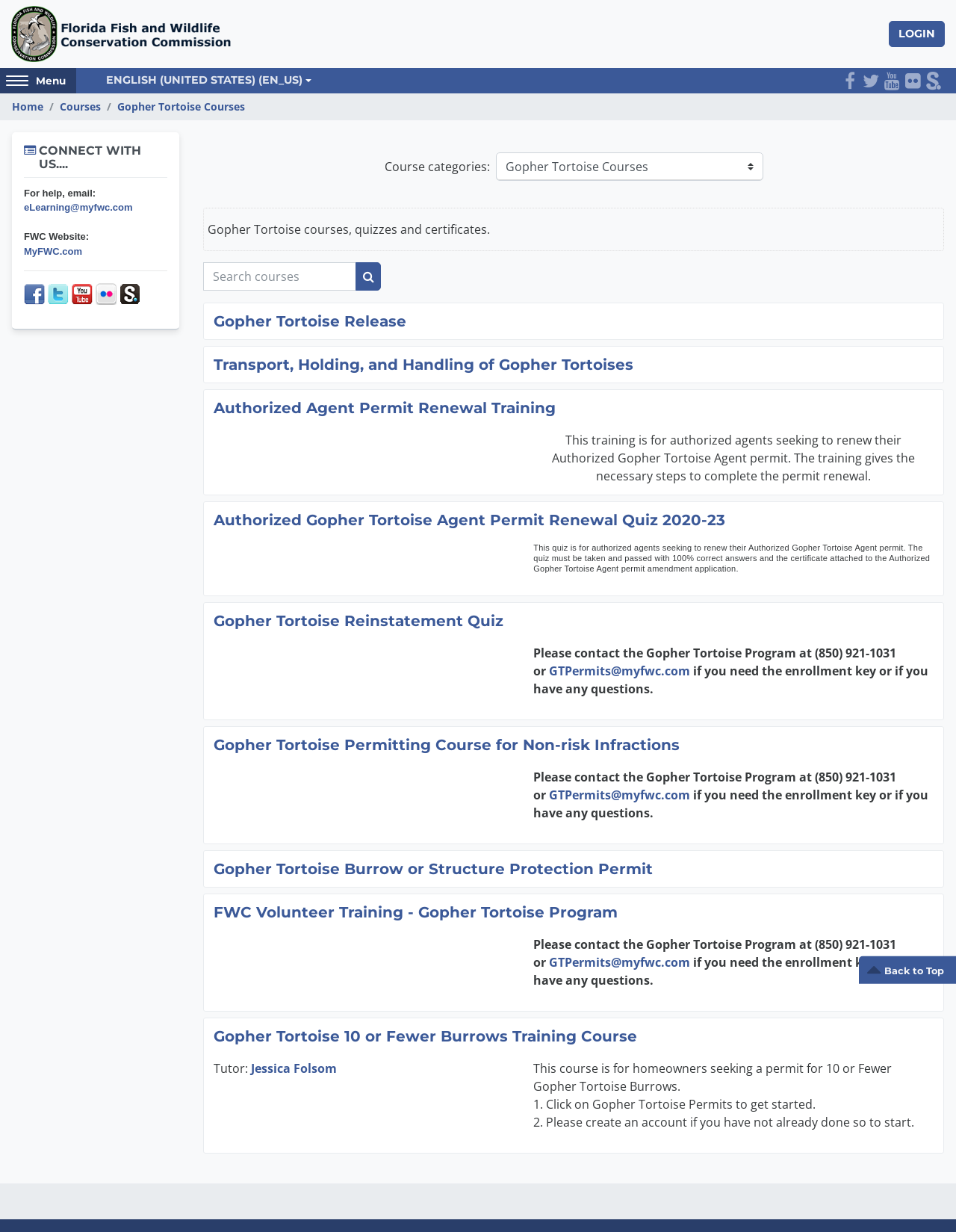Find the bounding box coordinates for the element that must be clicked to complete the instruction: "Click the 'LOGIN' link". The coordinates should be four float numbers between 0 and 1, indicated as [left, top, right, bottom].

[0.93, 0.017, 0.988, 0.038]